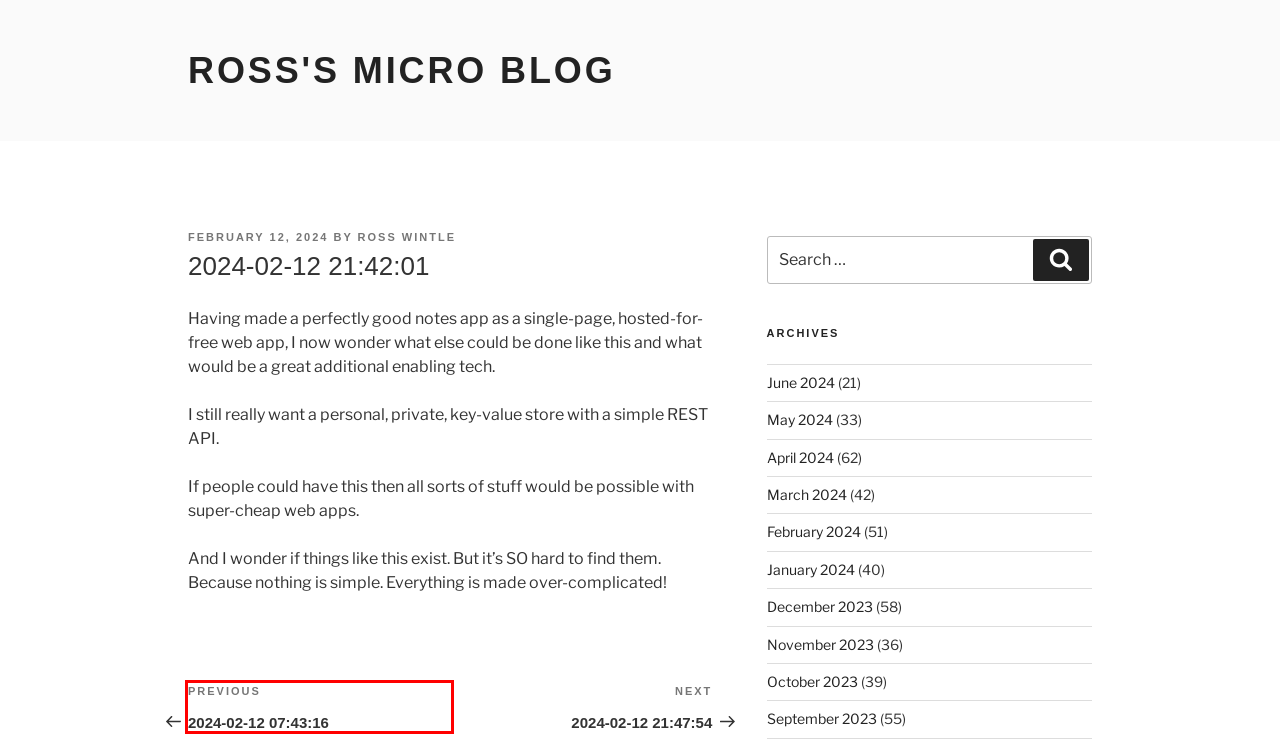You have received a screenshot of a webpage with a red bounding box indicating a UI element. Please determine the most fitting webpage description that matches the new webpage after clicking on the indicated element. The choices are:
A. June 2024 – Ross's Micro Blog
B. 2024-02-12 07:43:16 – Ross's Micro Blog
C. September 2023 – Ross's Micro Blog
D. October 2023 – Ross's Micro Blog
E. 2024-02-12 21:47:54 – Ross's Micro Blog
F. April 2024 – Ross's Micro Blog
G. January 2024 – Ross's Micro Blog
H. May 2024 – Ross's Micro Blog

B